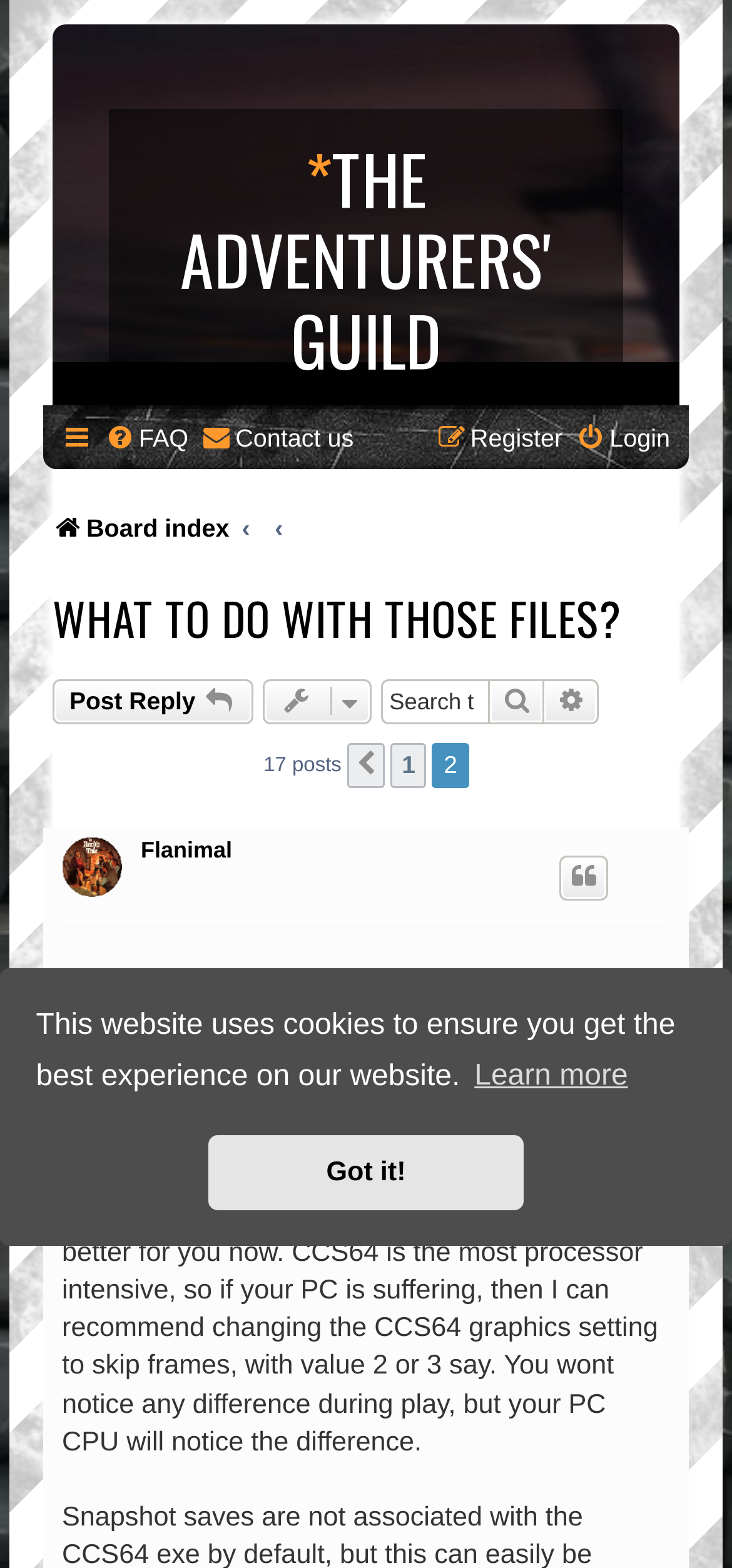Locate the bounding box coordinates of the segment that needs to be clicked to meet this instruction: "Go to Sci-Fi page".

None